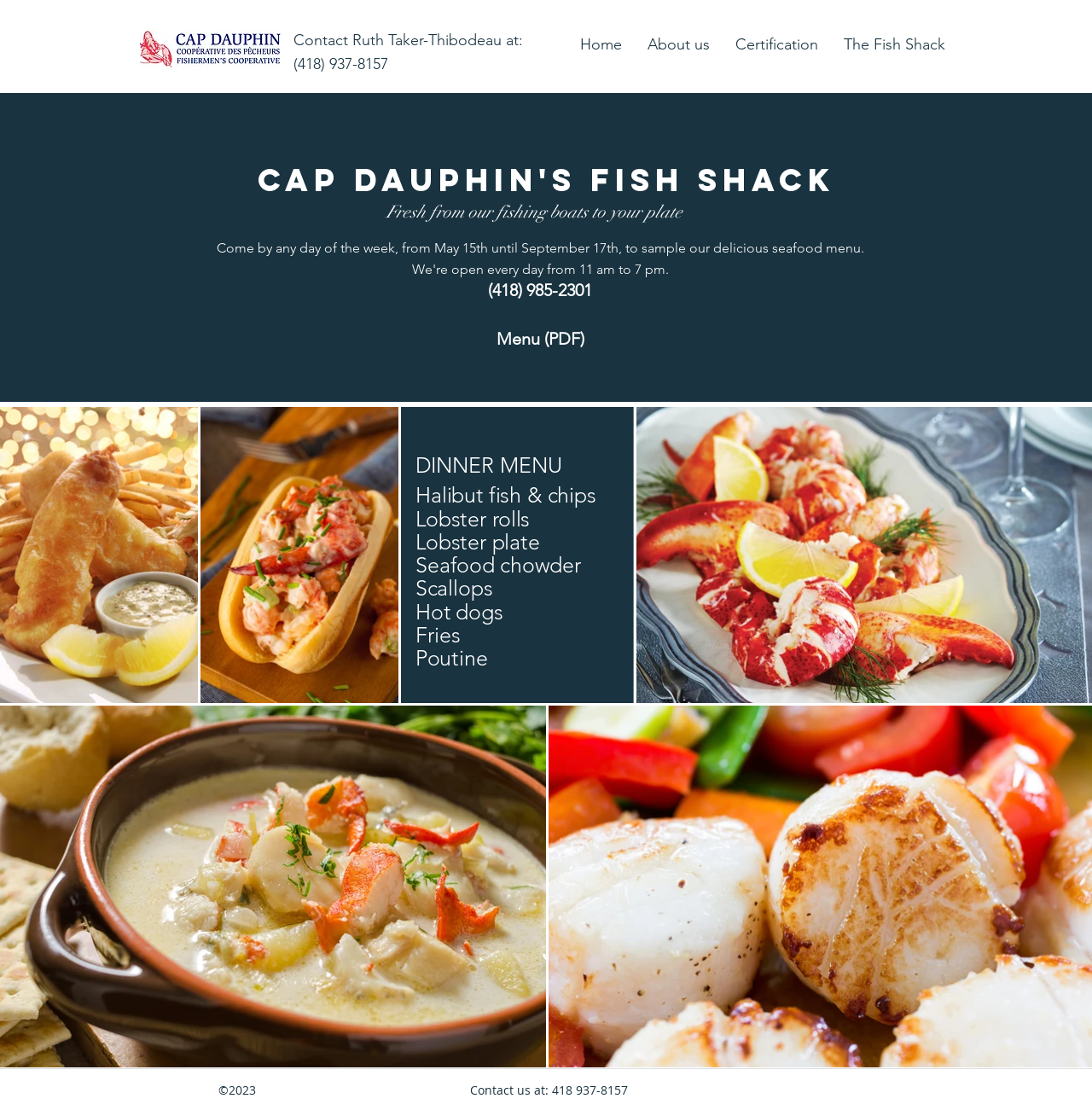Please provide a comprehensive response to the question below by analyzing the image: 
What is the name of the fish shack?

I found the answer by looking at the heading element with the text 'Cap Dauphin's Fish Shack' which is located in the main section of the webpage.